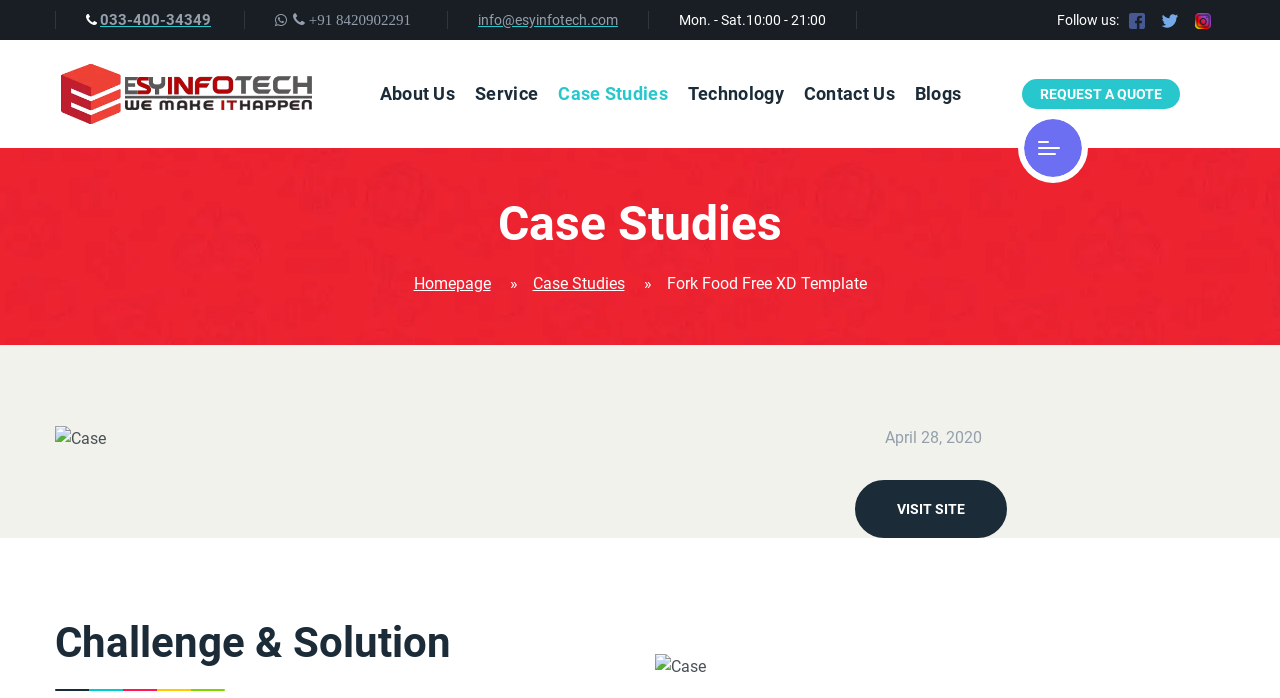Find the bounding box of the web element that fits this description: "Content Writing".

[0.592, 0.492, 0.82, 0.541]